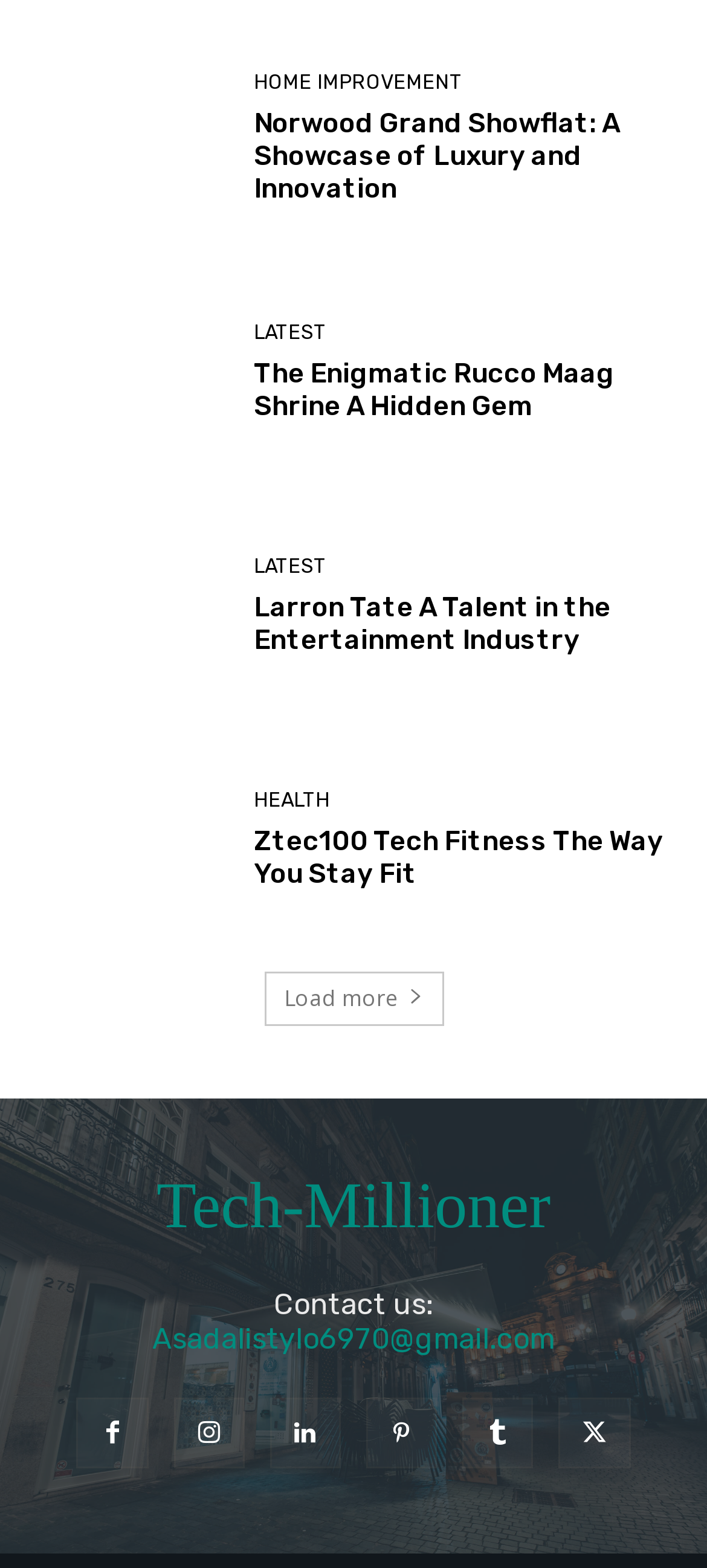Identify the bounding box coordinates of the region that should be clicked to execute the following instruction: "Read about the Enigmatic Rucco Maag Shrine".

[0.051, 0.176, 0.321, 0.298]